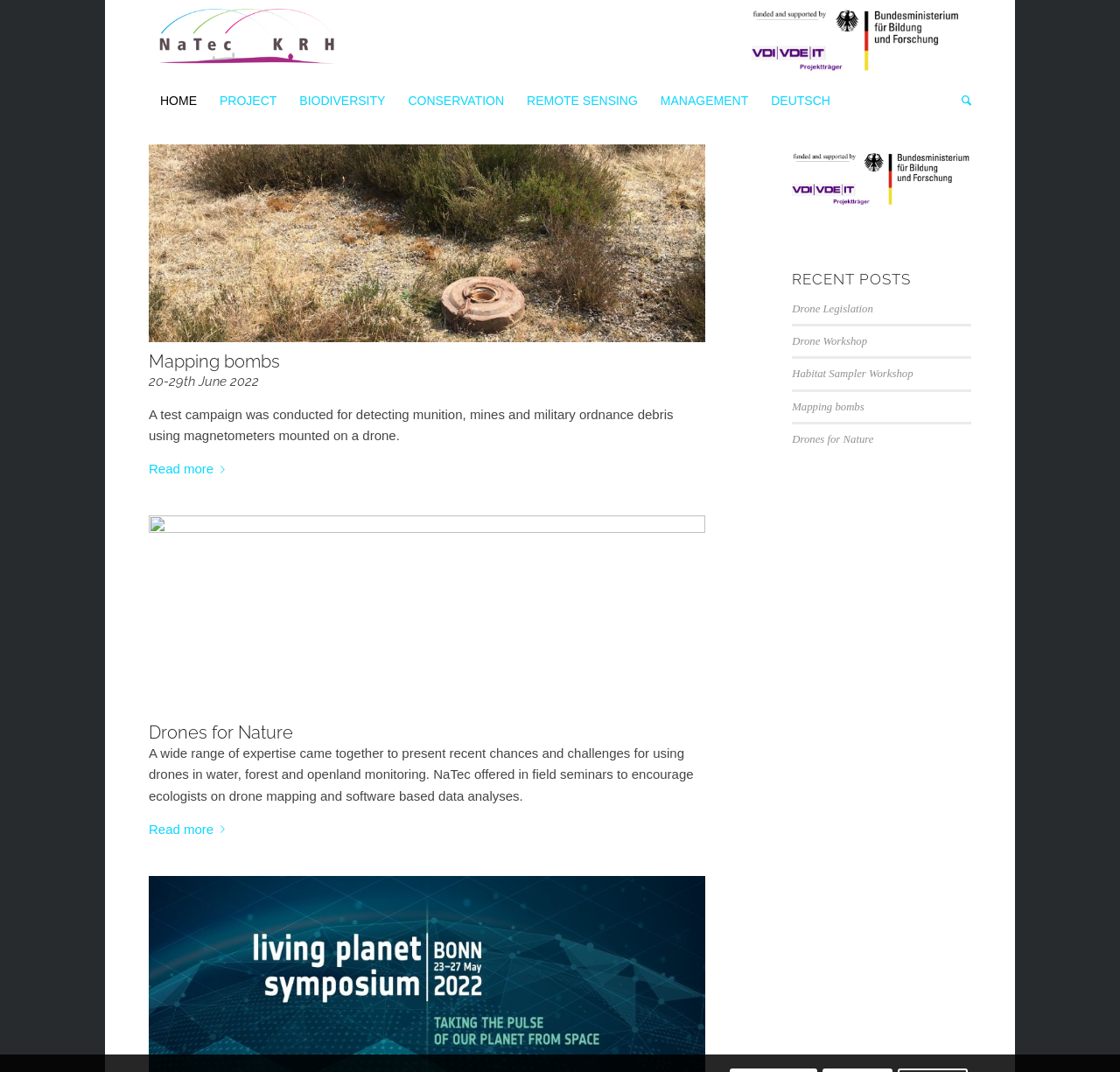How many recent posts are there?
From the image, respond using a single word or phrase.

5